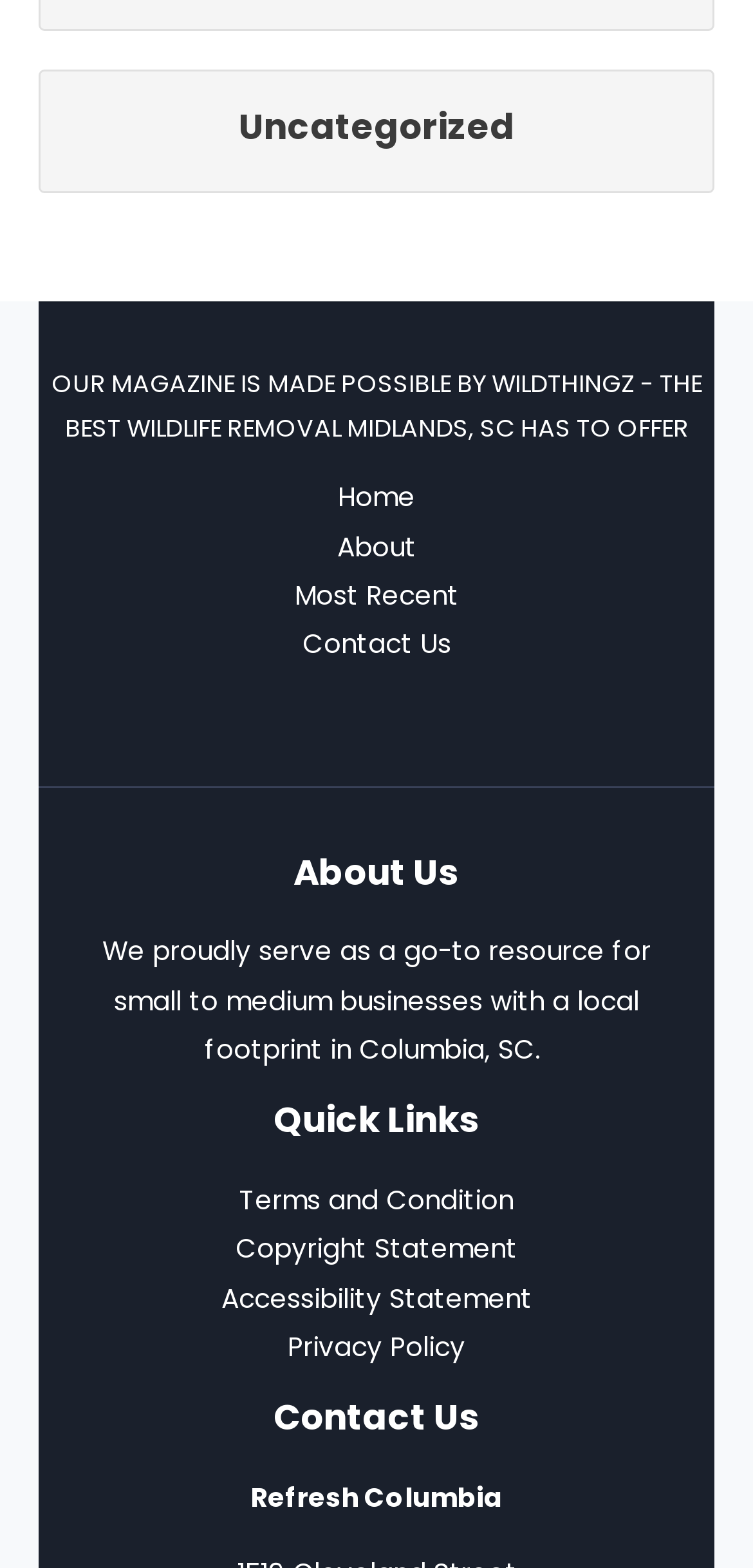Give a short answer using one word or phrase for the question:
What is the name of the magazine?

Not specified